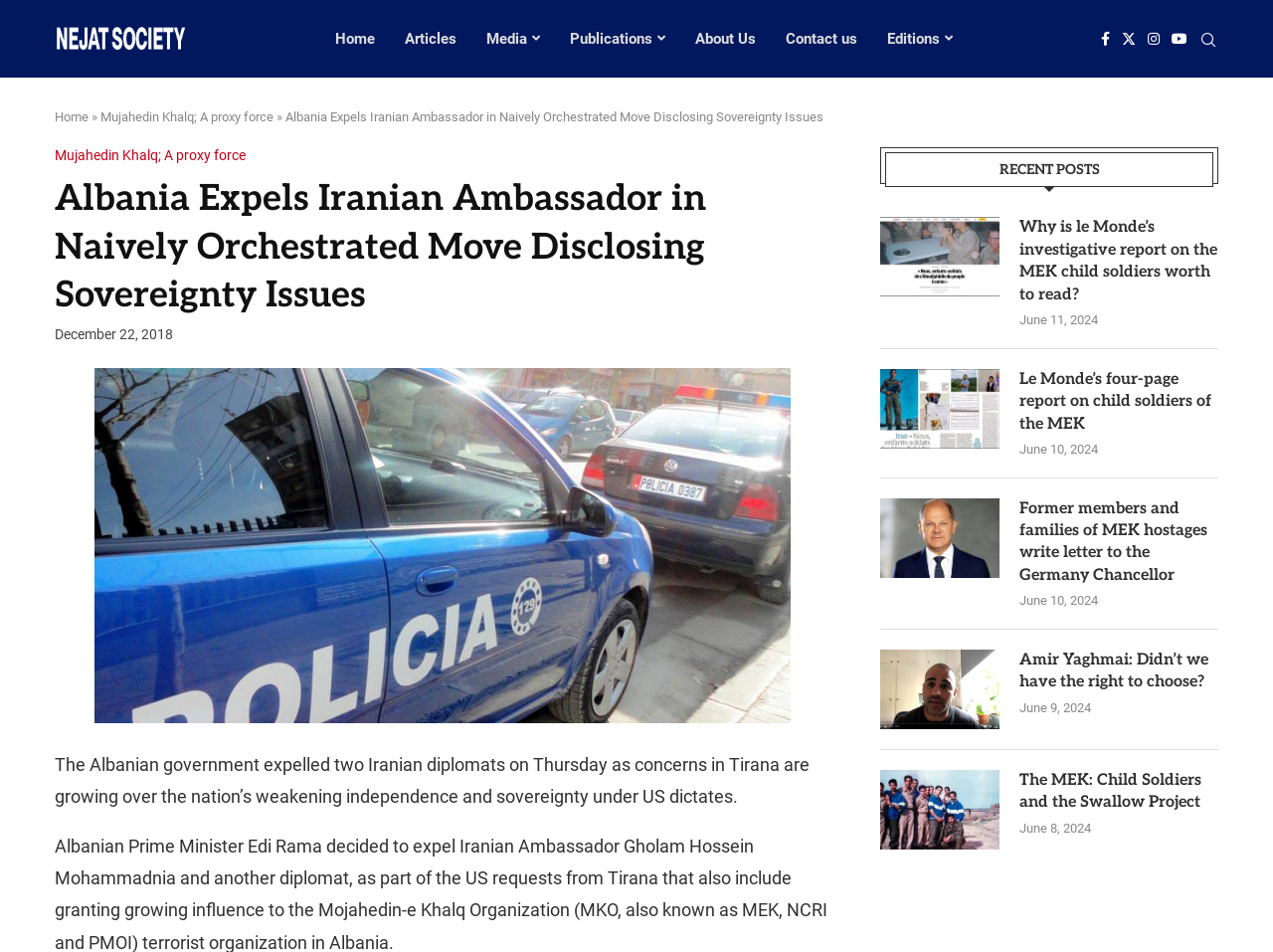Please determine the bounding box coordinates, formatted as (top-left x, top-left y, bottom-right x, bottom-right y), with all values as floating point numbers between 0 and 1. Identify the bounding box of the region described as: About Us

[0.546, 0.01, 0.593, 0.071]